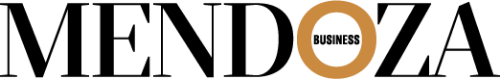What is the institution represented by the logo?
Answer the question based on the image using a single word or a brief phrase.

Mendoza College of Business